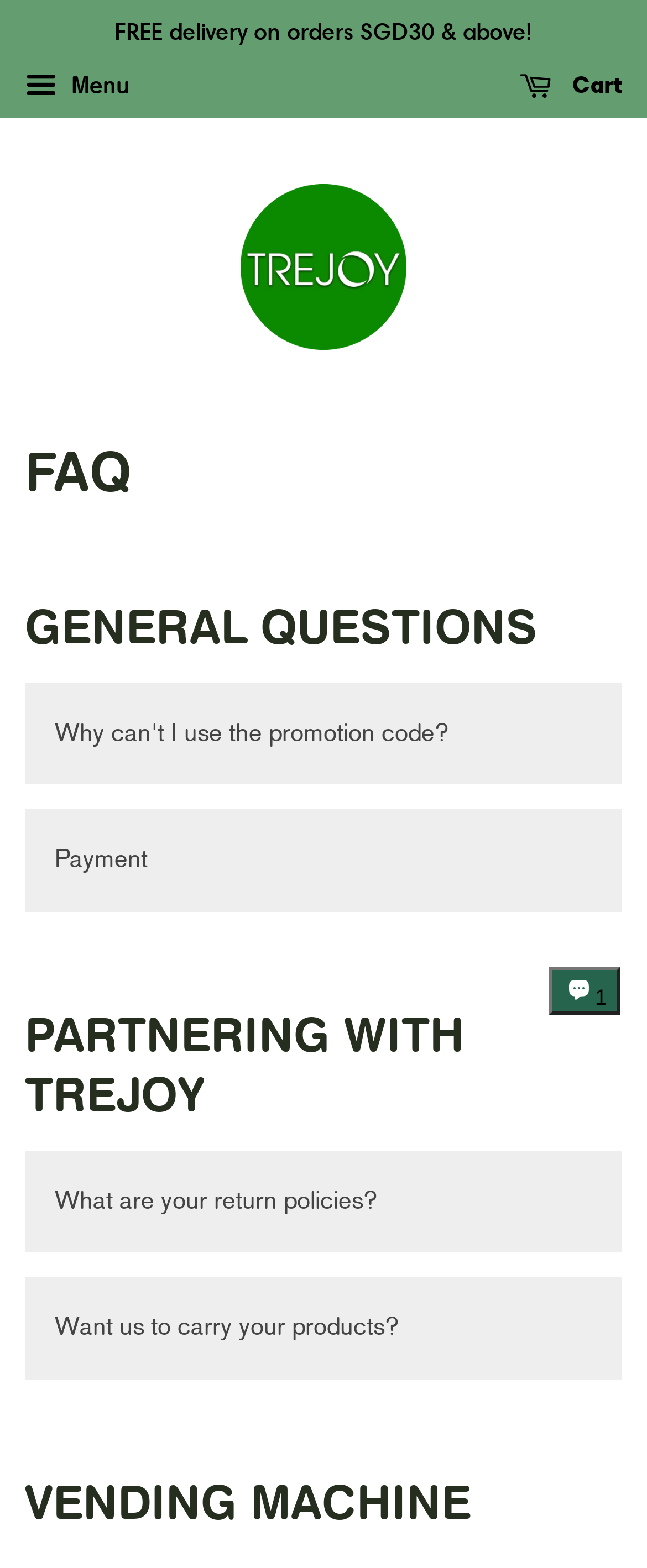What should I do if I receive a damaged item?
Using the image as a reference, give a one-word or short phrase answer.

Write in and send pictures